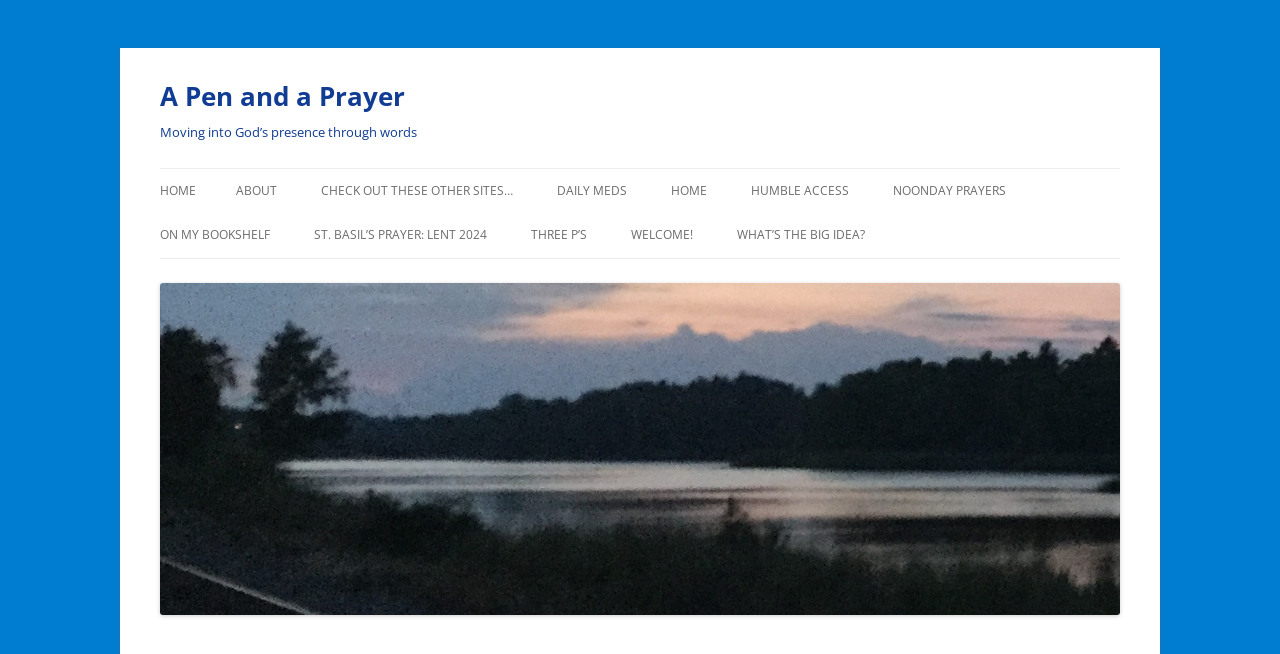Please extract the primary headline from the webpage.

A Pen and a Prayer